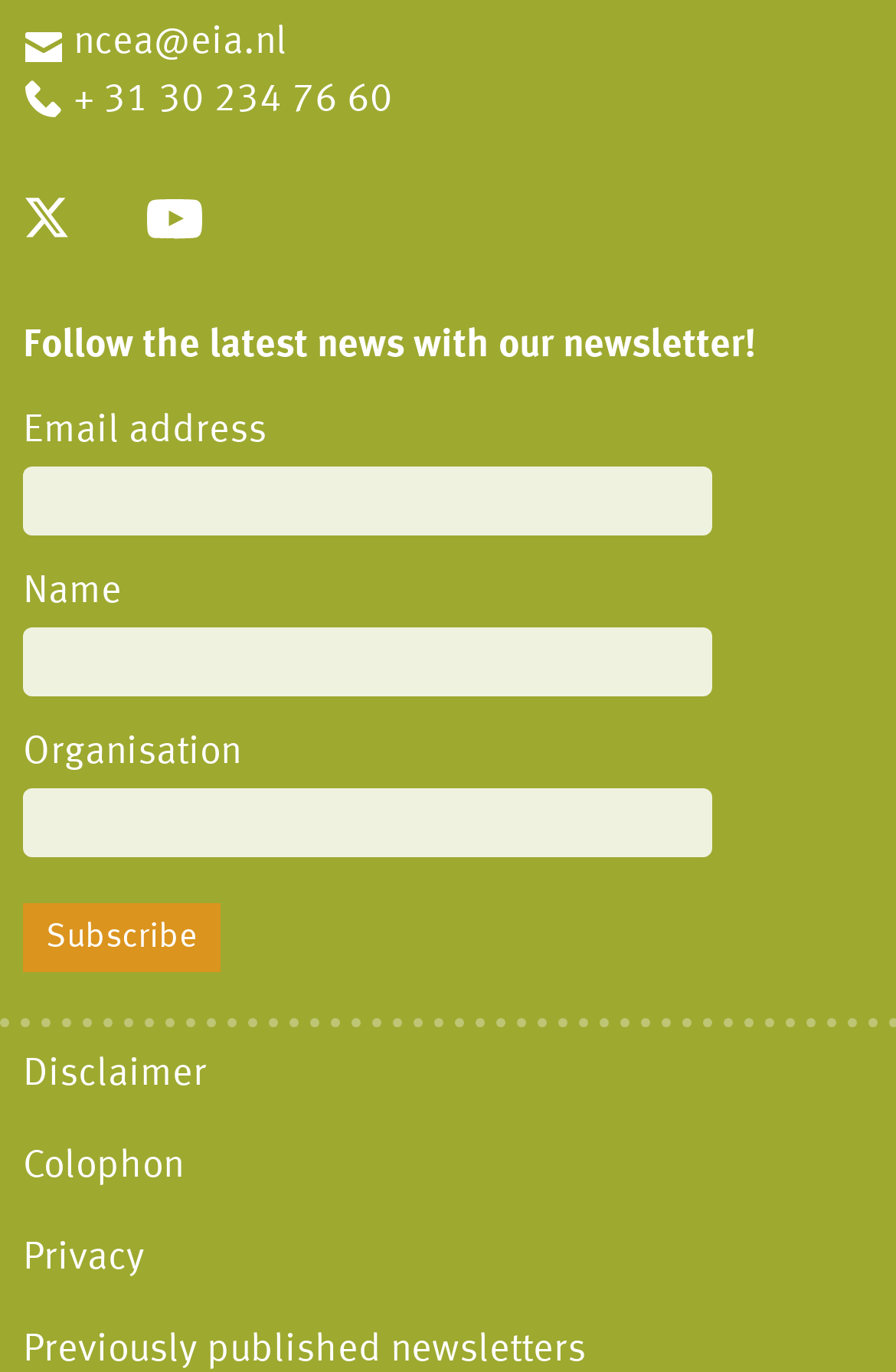What type of input is required for the organisation field?
Based on the image, answer the question with as much detail as possible.

The organisation field is a textbox, which means that users are required to input text to fill in this field.